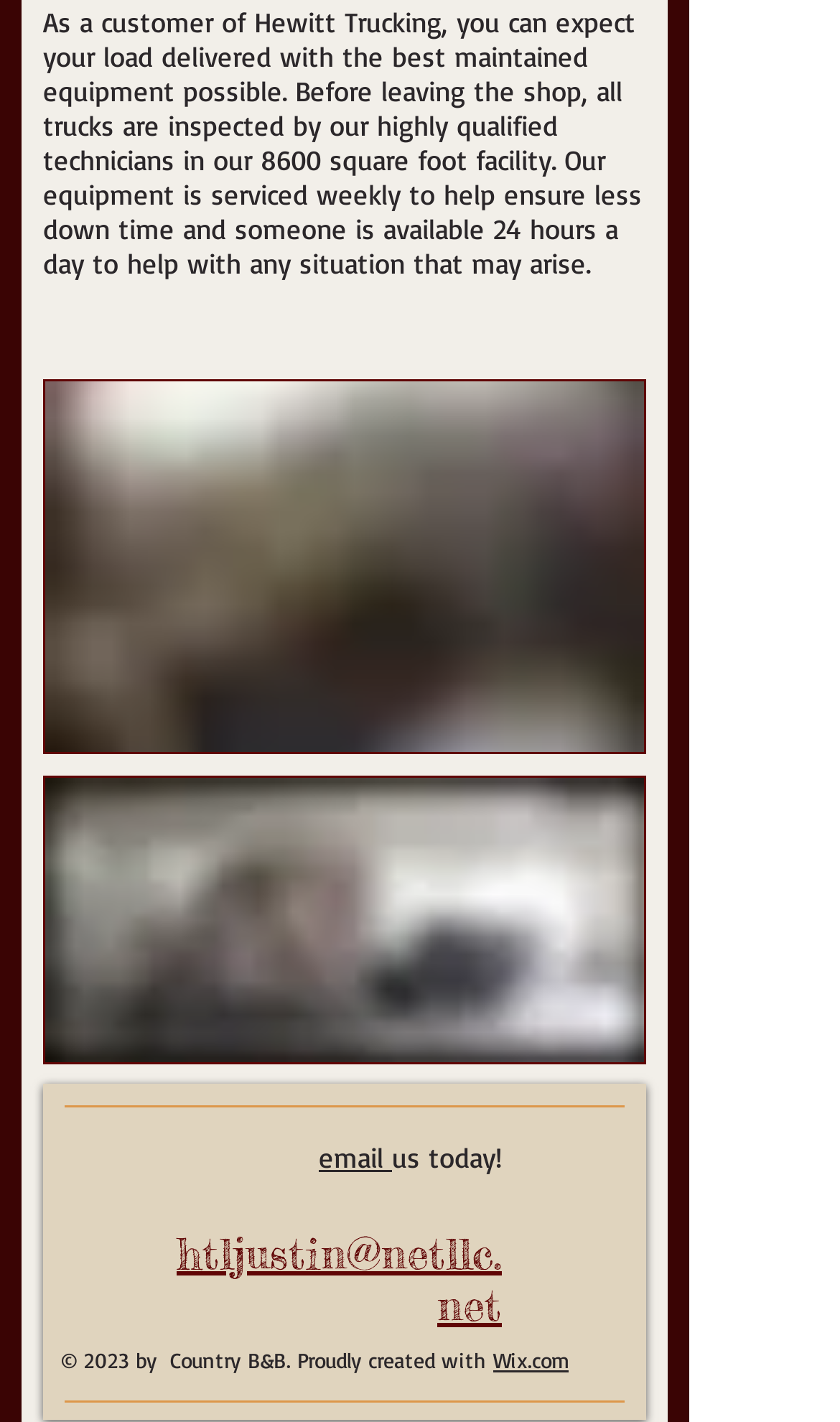What is the image above the text?
Based on the screenshot, provide your answer in one word or phrase.

truck in shop